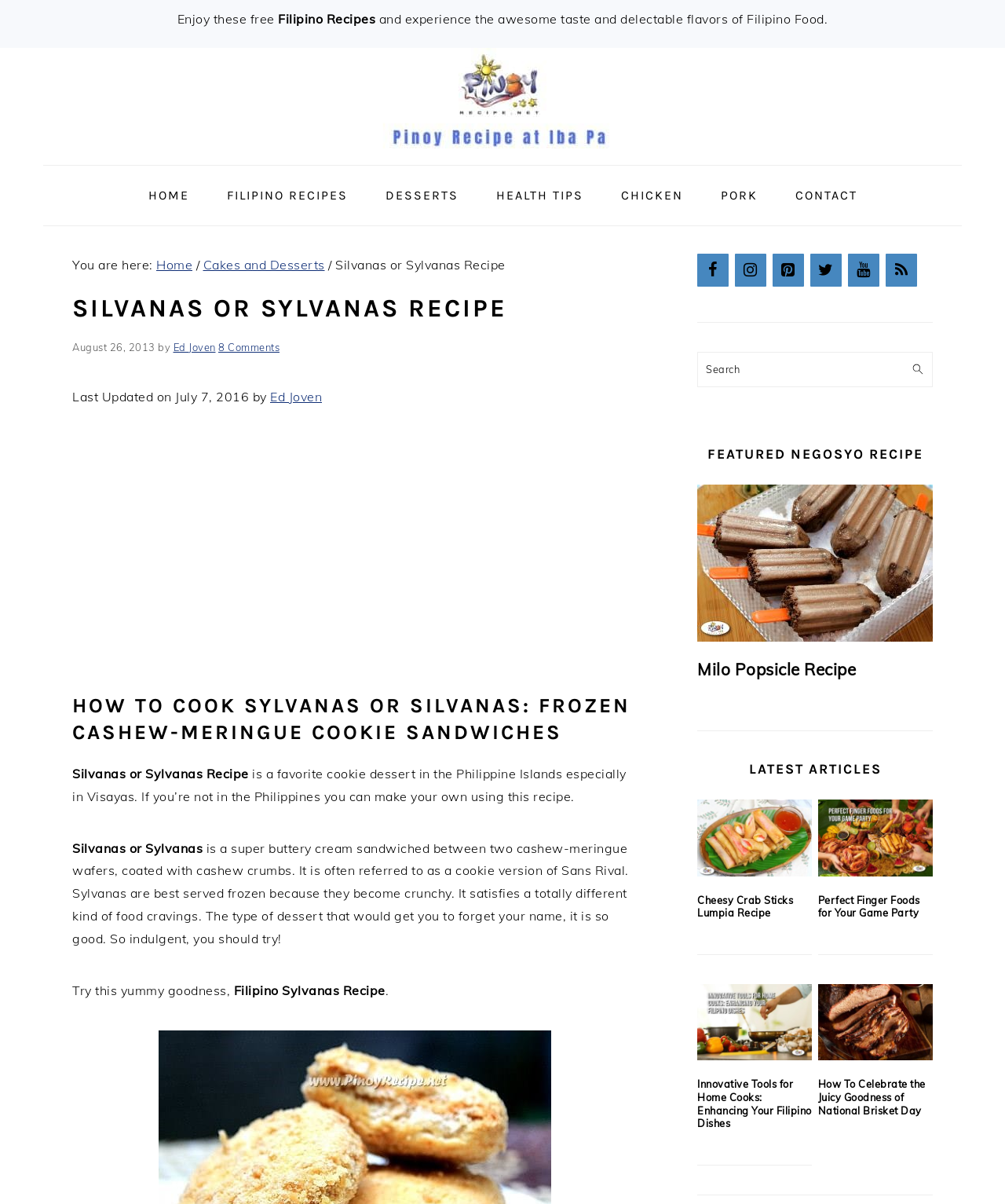What is the primary sidebar section of the webpage?
Answer the question based on the image using a single word or a brief phrase.

Social media links